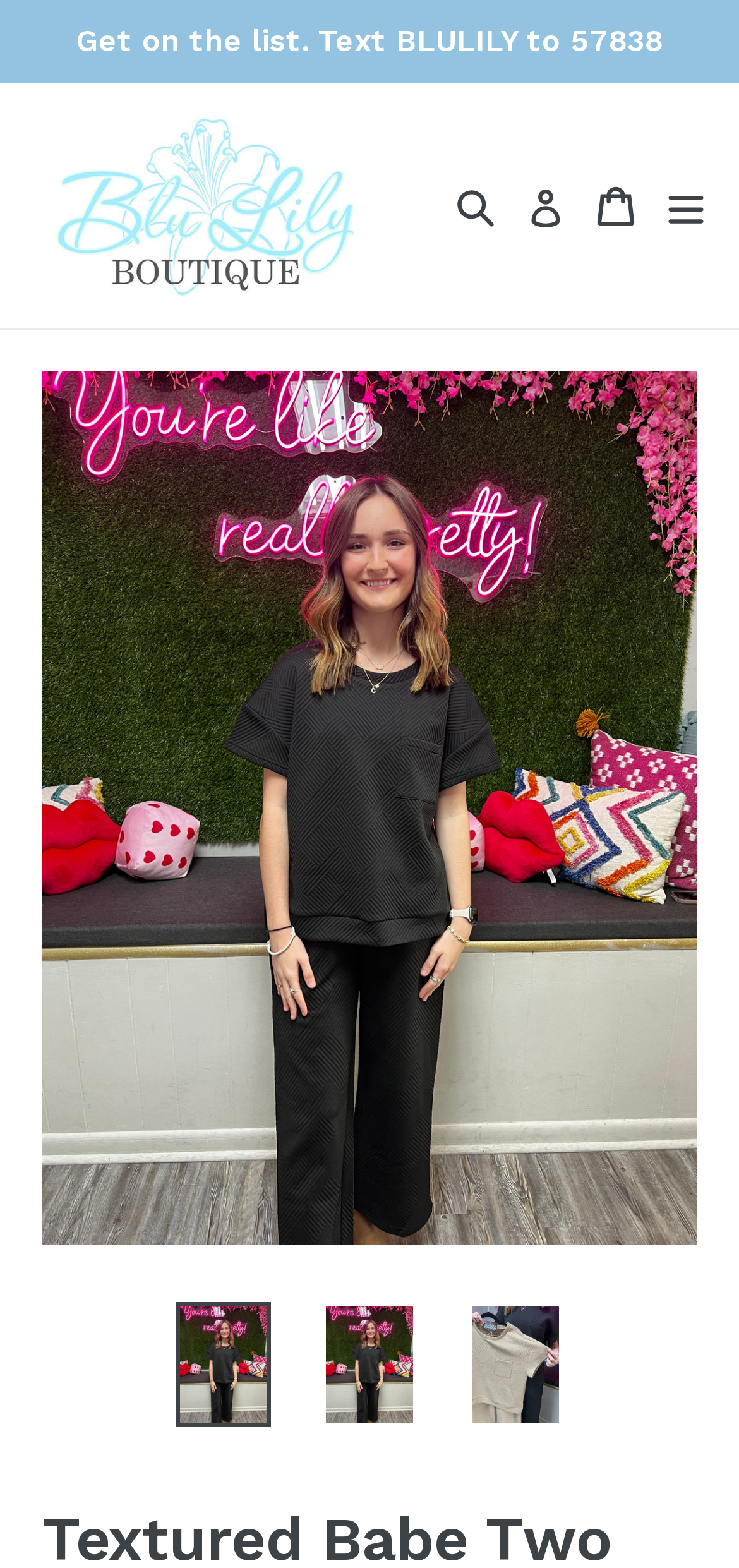Reply to the question below using a single word or brief phrase:
What is the name of the boutique?

Blu Lily Boutique